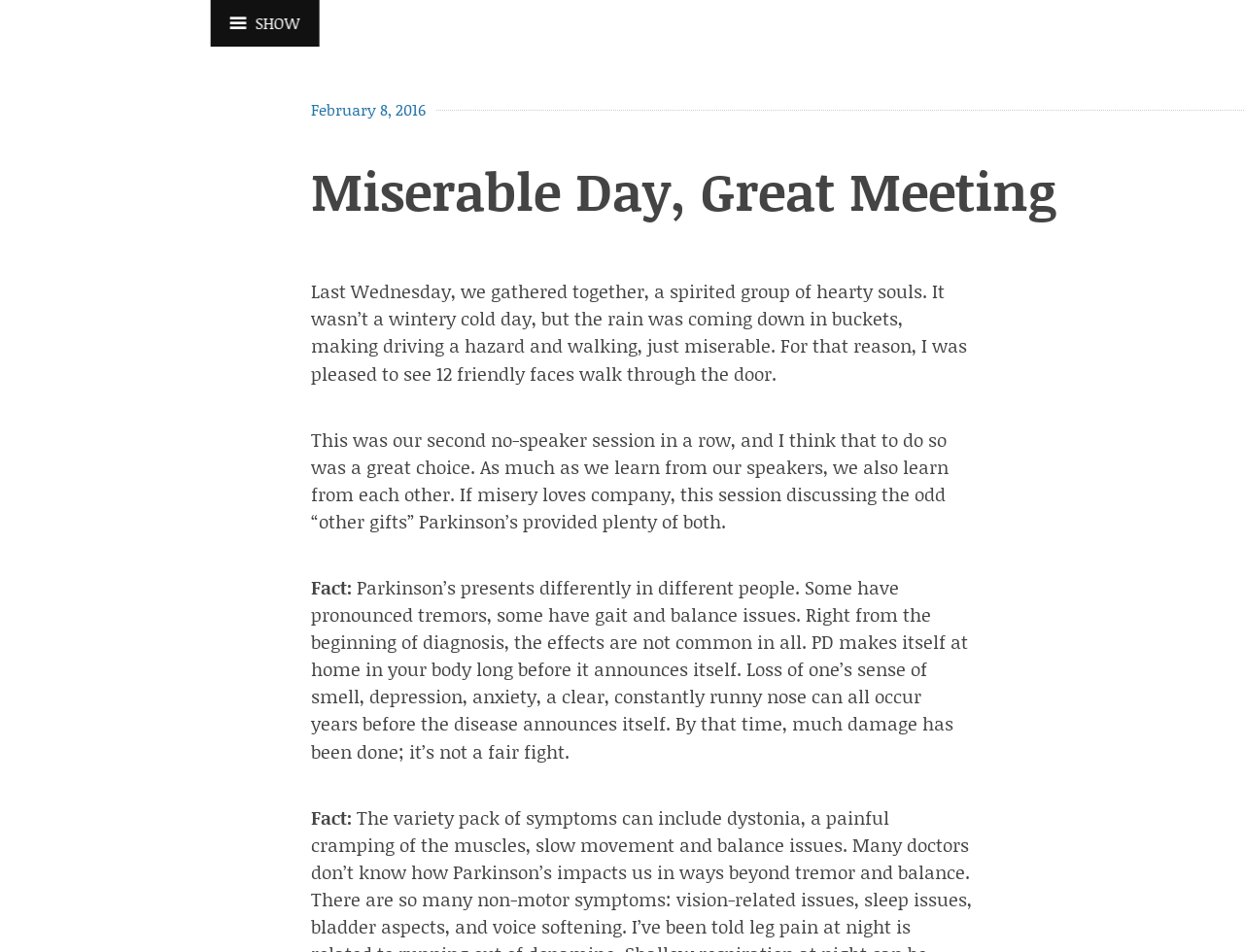Use a single word or phrase to answer the question: 
How many people attended the meeting?

12